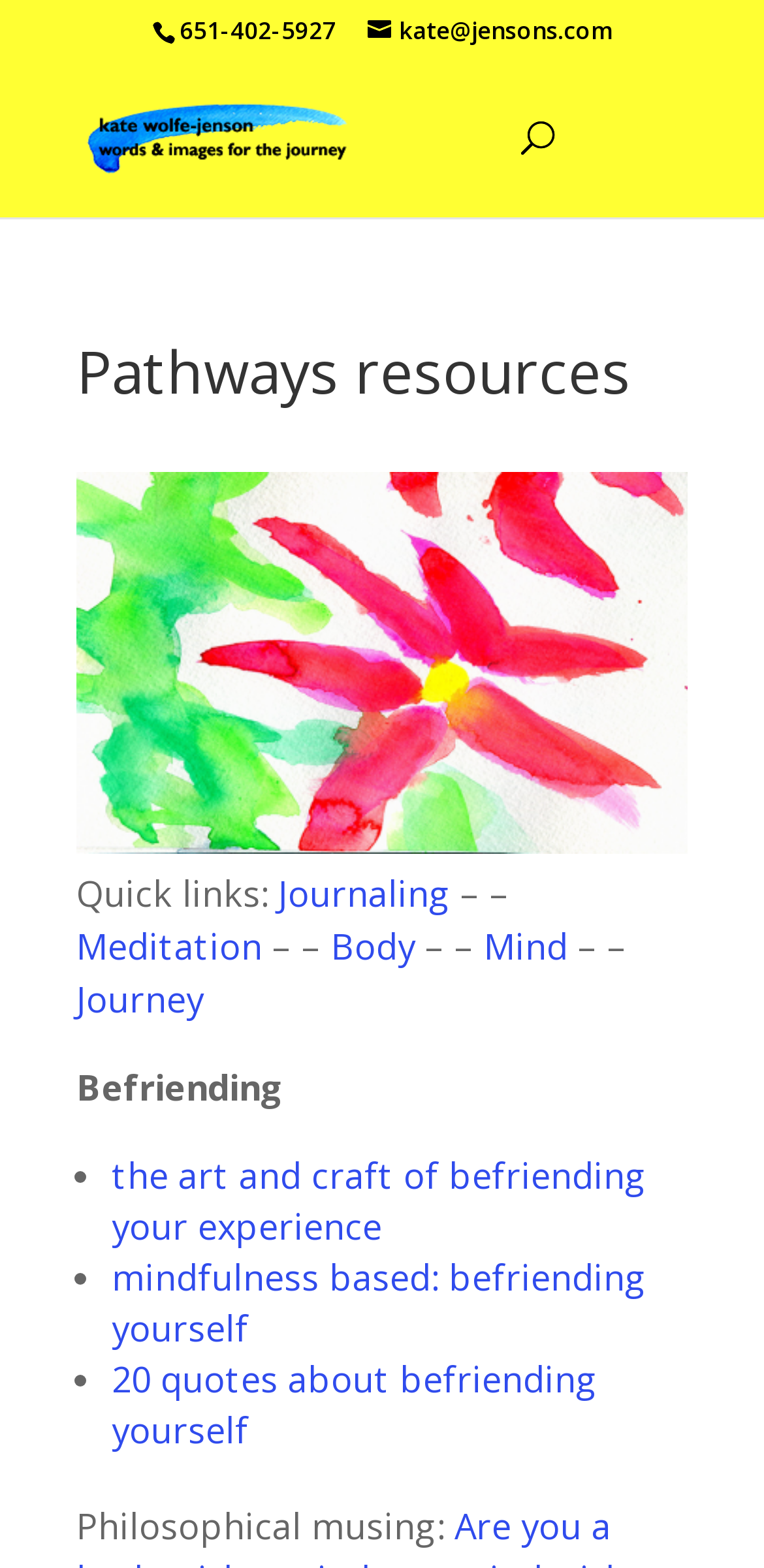What is the purpose of the search box?
Identify the answer in the screenshot and reply with a single word or phrase.

To search for resources